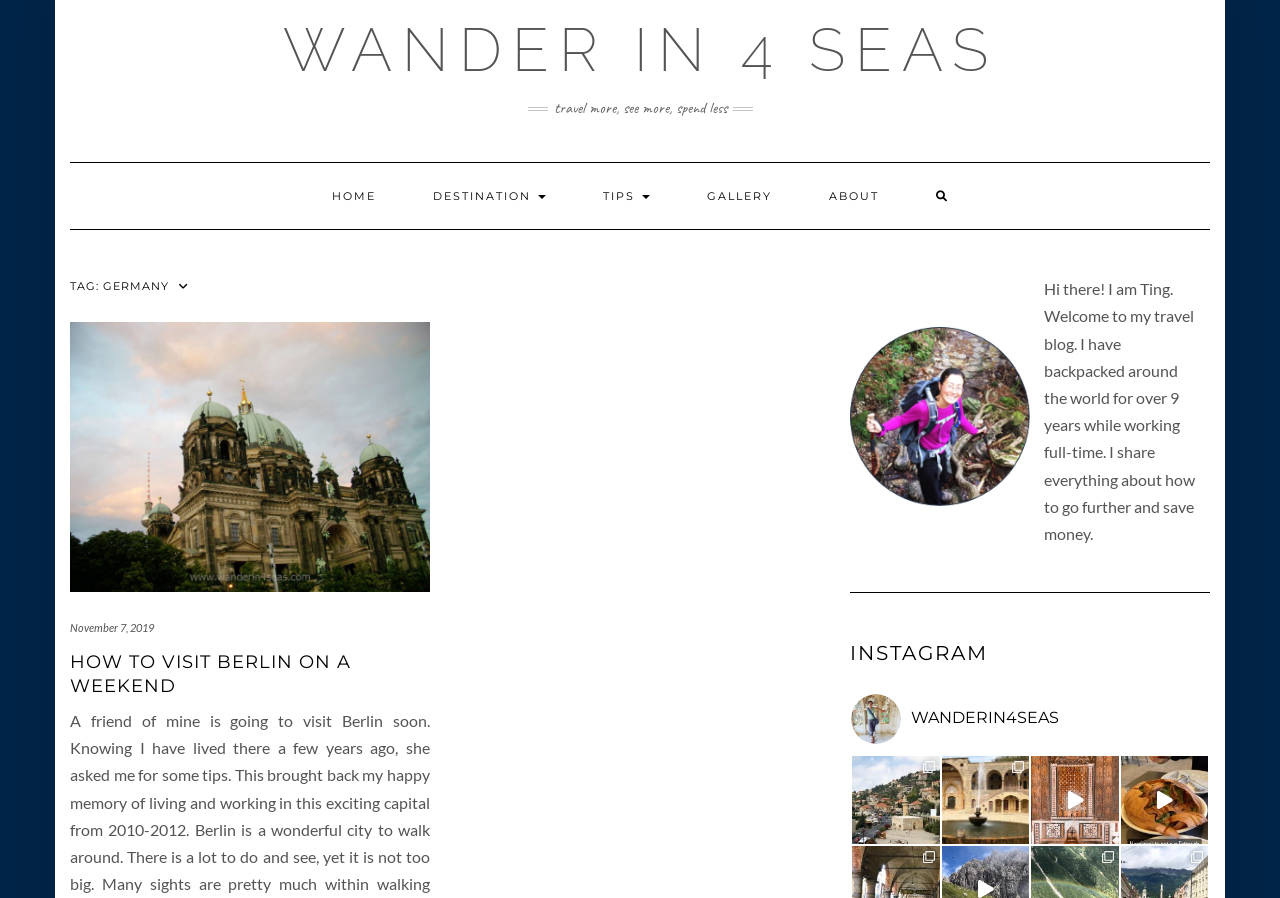Locate the bounding box of the UI element described in the following text: "How to eat Fattoush salad".

[0.875, 0.842, 0.944, 0.939]